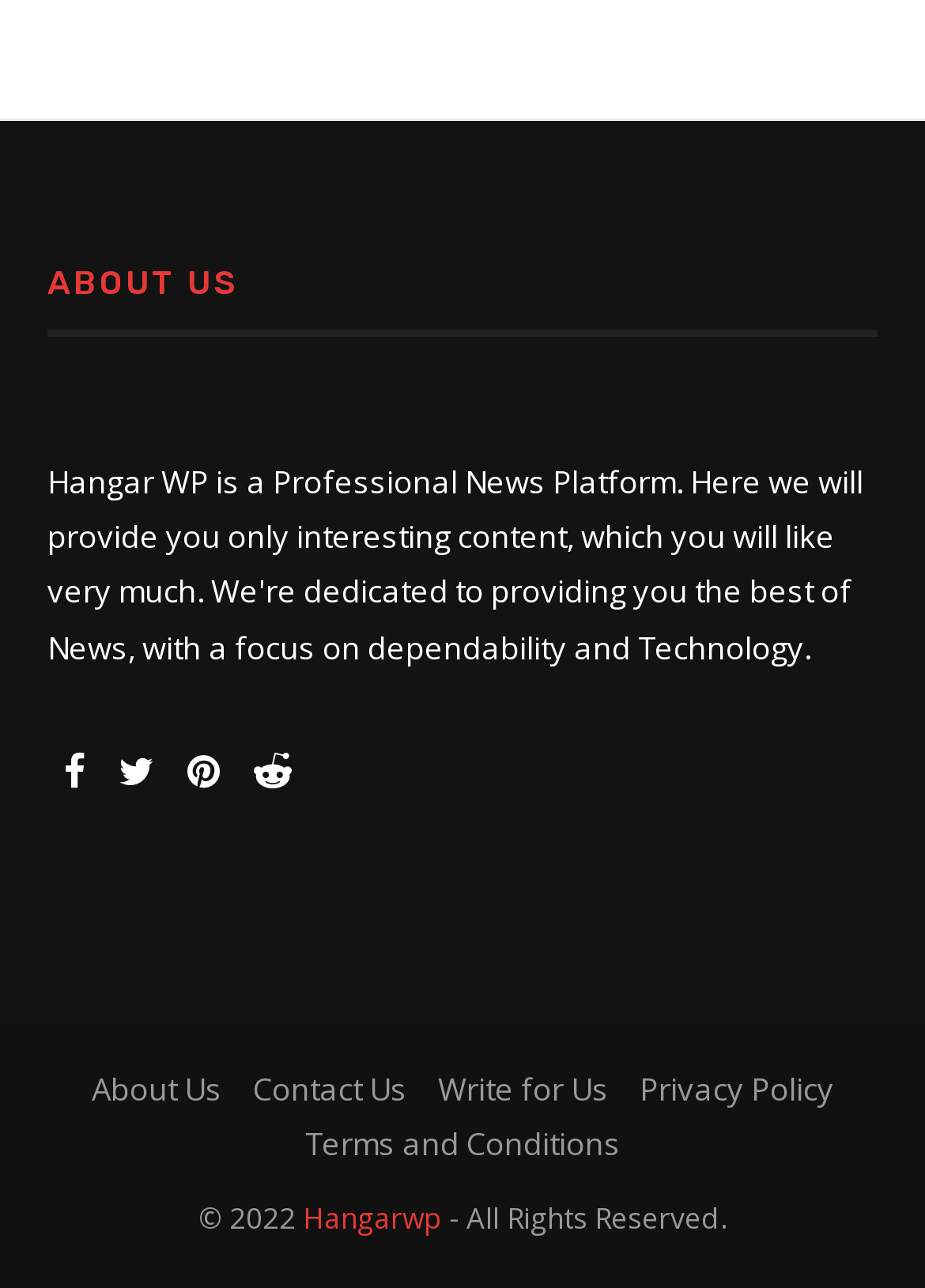Please find the bounding box coordinates for the clickable element needed to perform this instruction: "Click on Write for Us".

[0.473, 0.829, 0.658, 0.862]